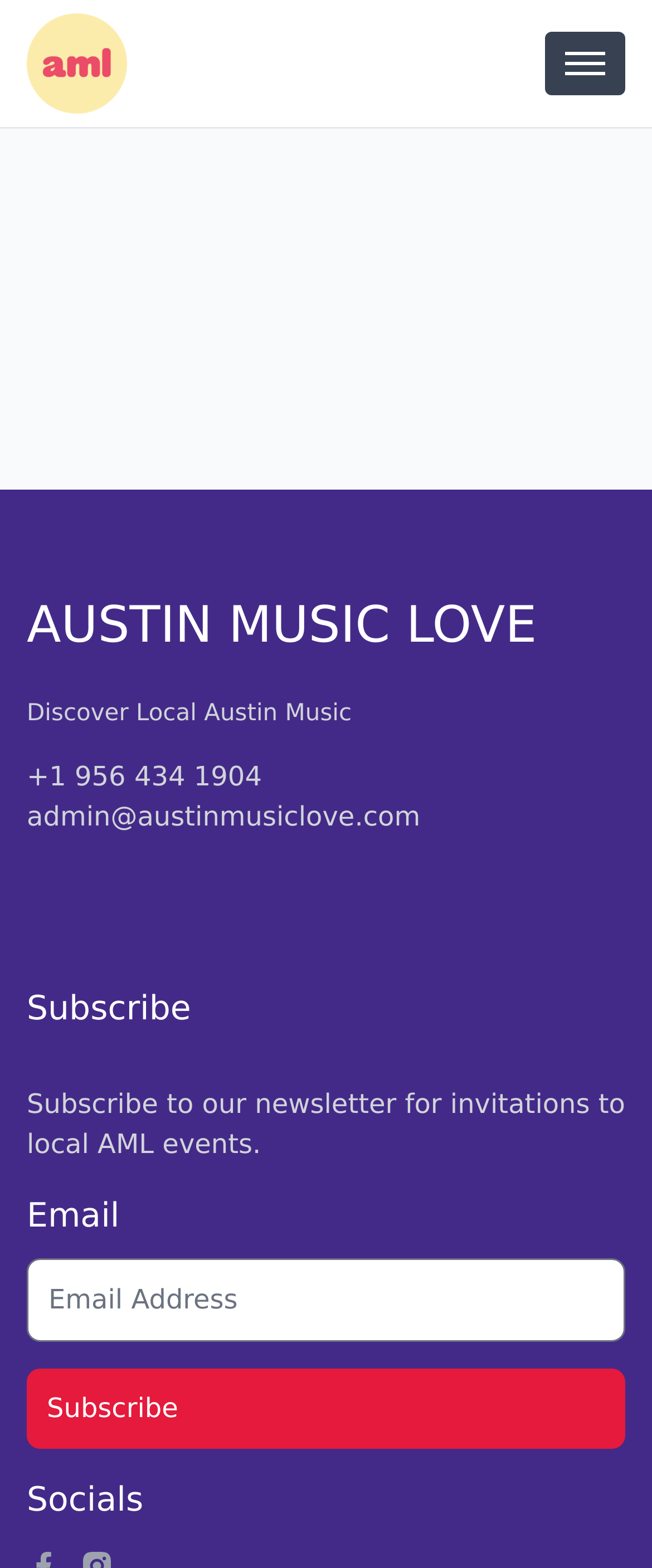Give a one-word or phrase response to the following question: What is the purpose of the textbox?

Email